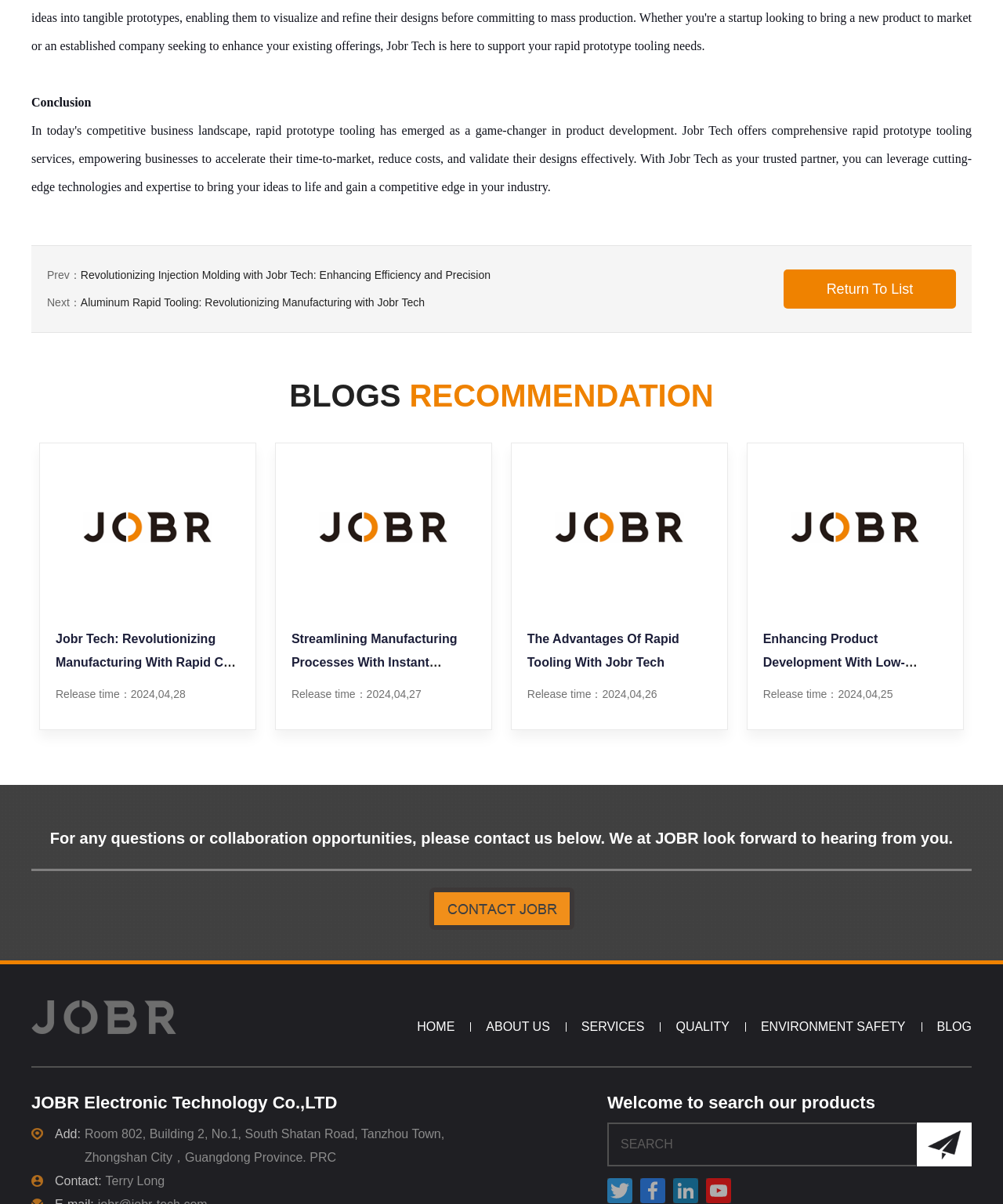Locate the bounding box coordinates of the element you need to click to accomplish the task described by this instruction: "Click on the 'Jobr Tech: Revolutionizing Manufacturing With Rapid Cnc Services' link".

[0.04, 0.368, 0.255, 0.508]